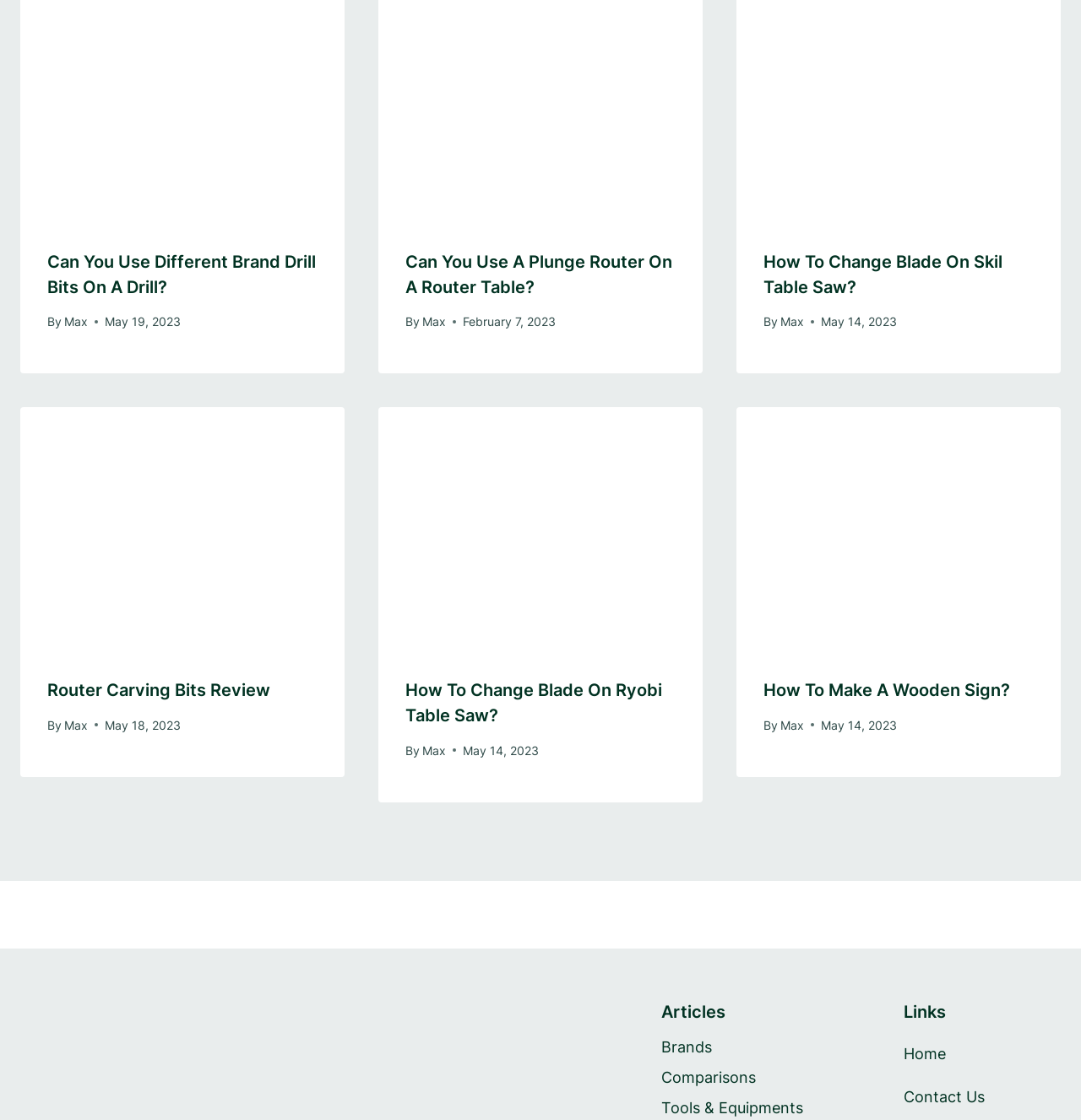Using the format (top-left x, top-left y, bottom-right x, bottom-right y), and given the element description, identify the bounding box coordinates within the screenshot: Contact Us

[0.836, 0.961, 0.981, 1.0]